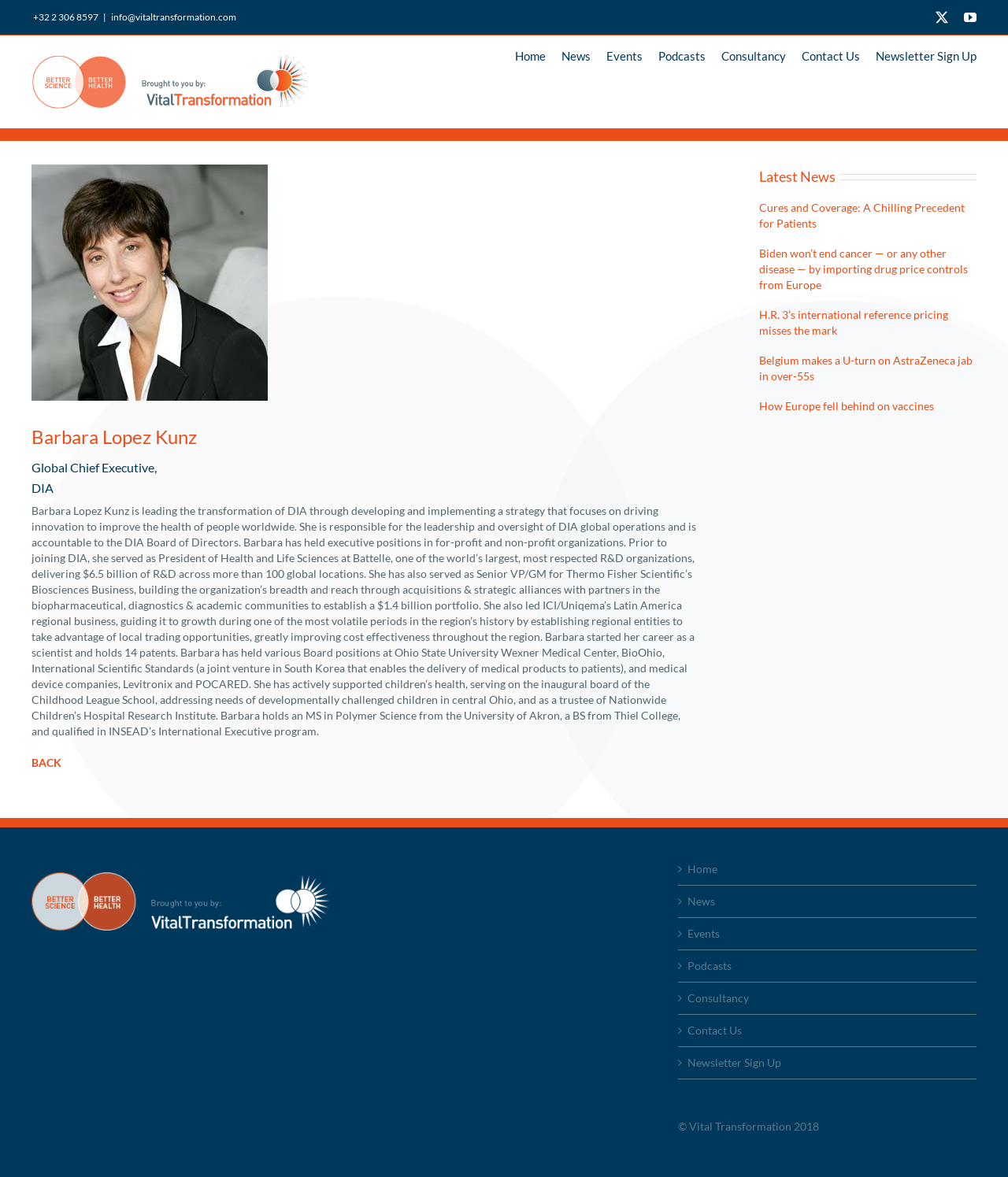Using the webpage screenshot, locate the HTML element that fits the following description and provide its bounding box: "Newsletter Sign Up".

[0.869, 0.03, 0.969, 0.064]